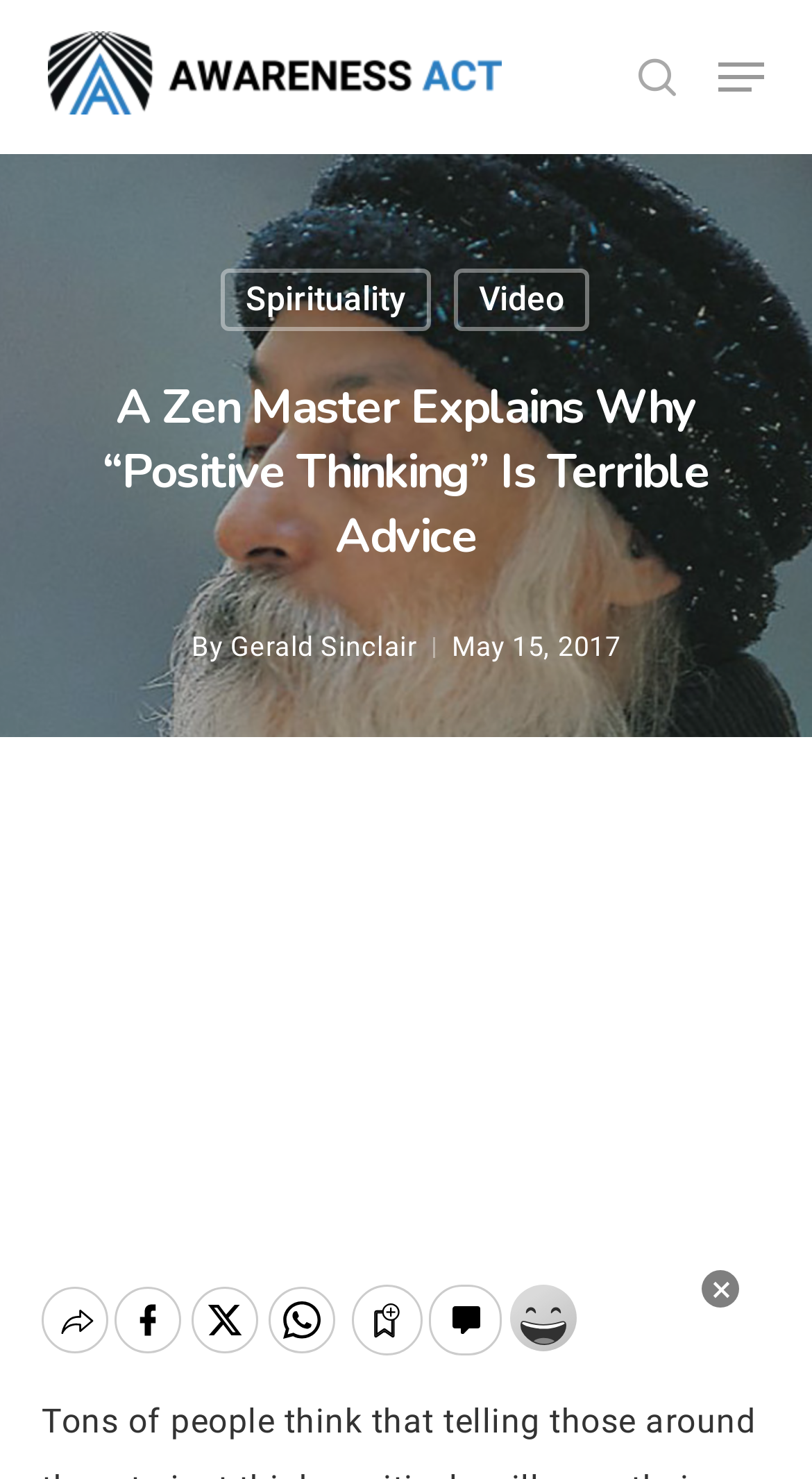What type of content is available on this website?
Please provide a single word or phrase as your answer based on the image.

Spirituality, Video